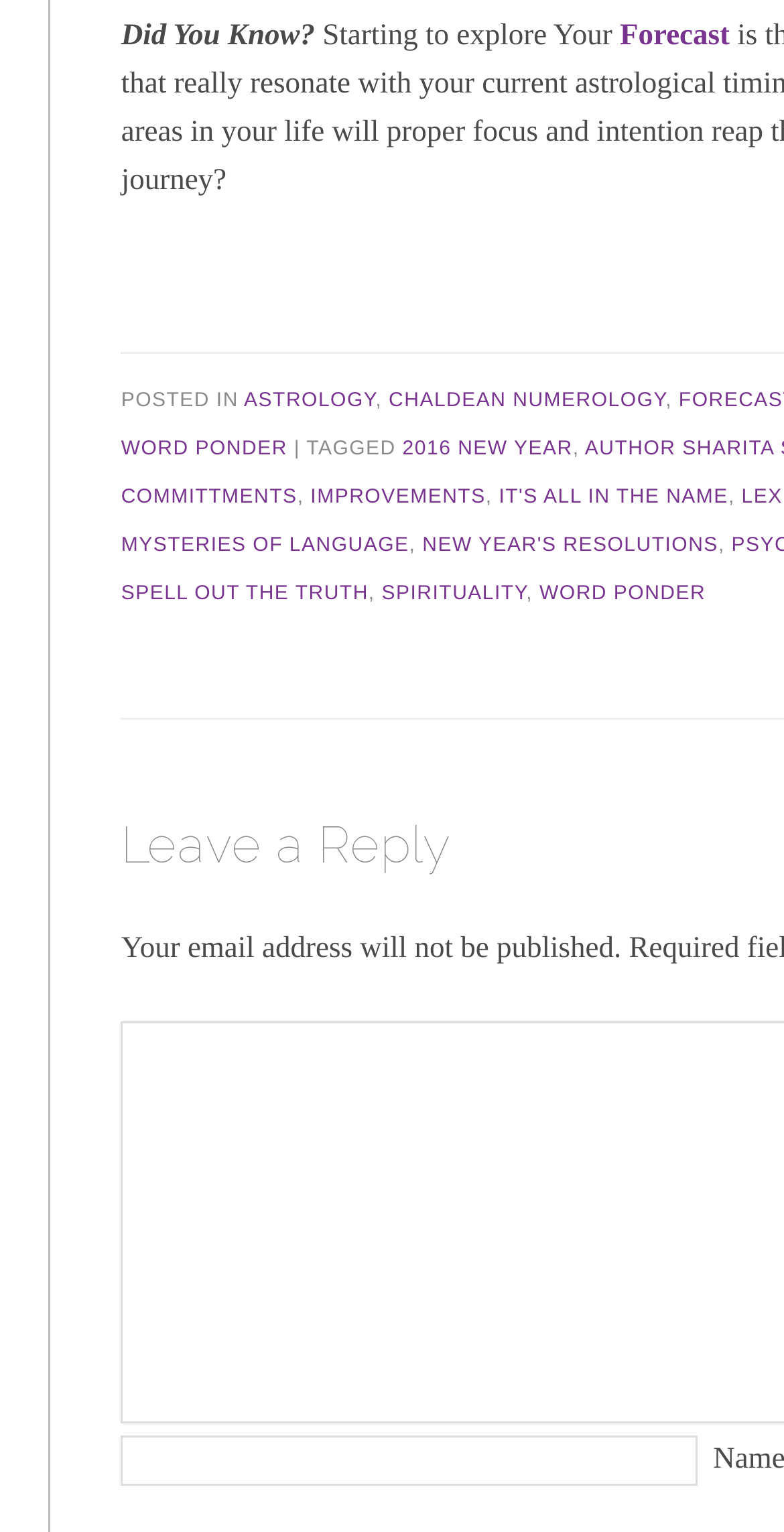Please determine the bounding box coordinates of the clickable area required to carry out the following instruction: "Enter your name in the Name field". The coordinates must be four float numbers between 0 and 1, represented as [left, top, right, bottom].

[0.154, 0.937, 0.89, 0.97]